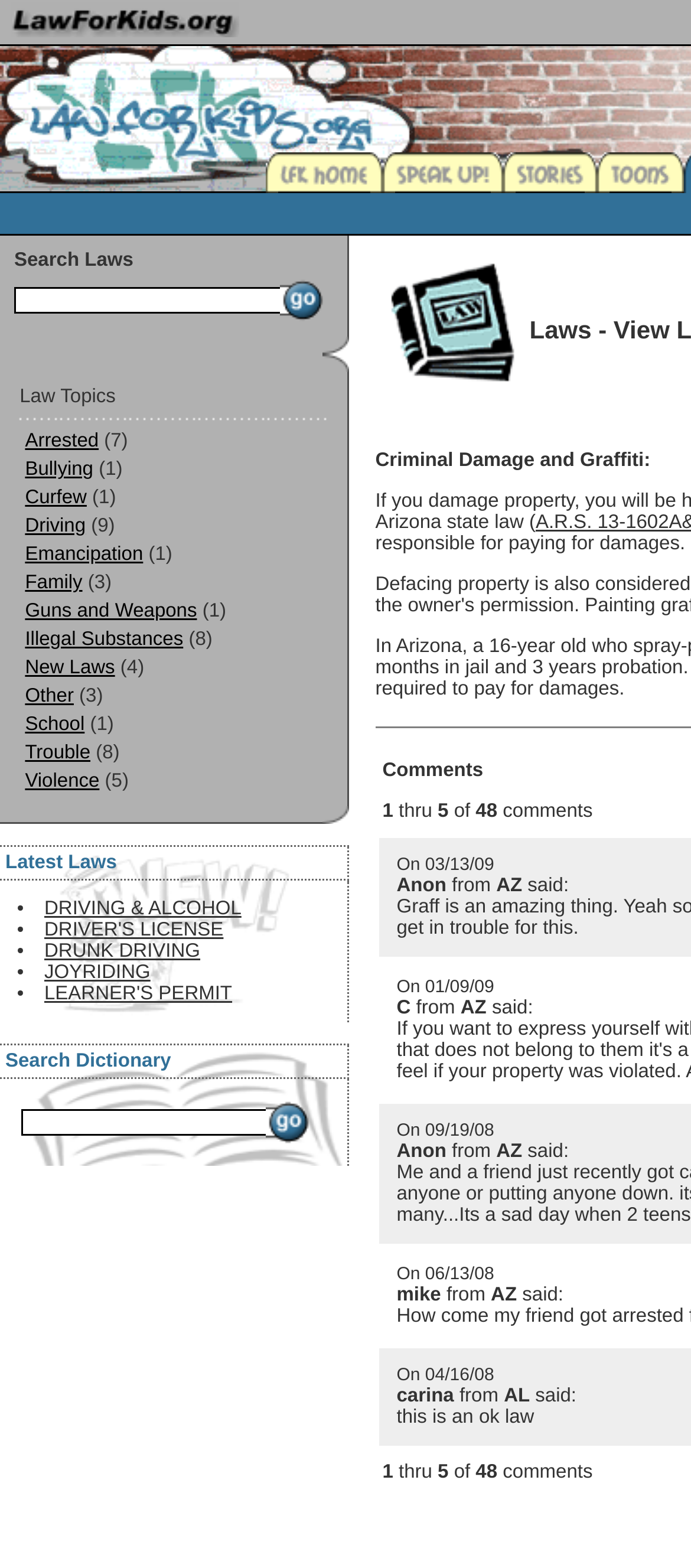Identify the bounding box coordinates of the clickable section necessary to follow the following instruction: "Click on Speak Up!". The coordinates should be presented as four float numbers from 0 to 1, i.e., [left, top, right, bottom].

[0.572, 0.113, 0.71, 0.127]